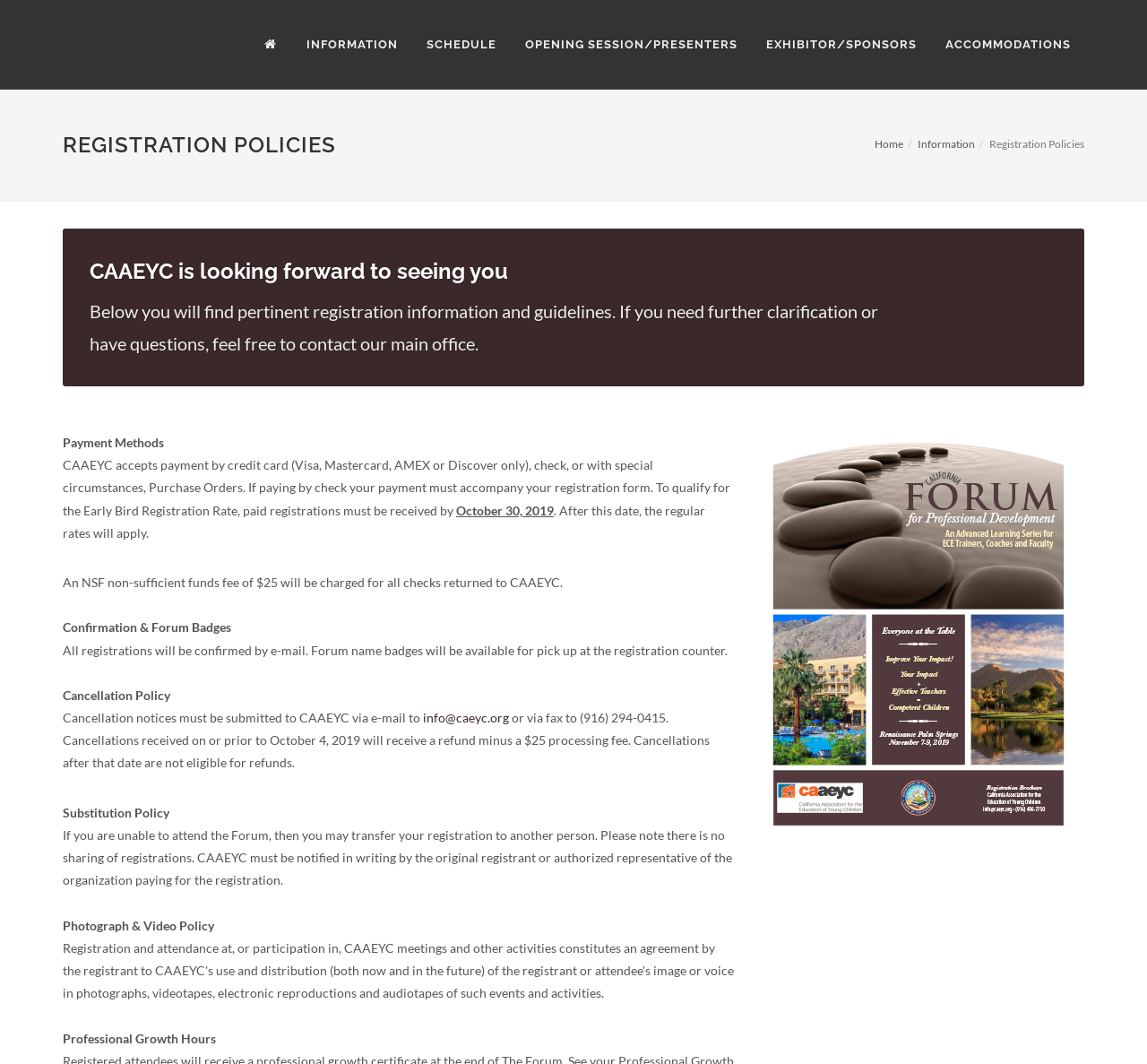Locate the bounding box coordinates of the clickable region to complete the following instruction: "Click CAAEYC FORUM."

[0.055, 0.0, 0.143, 0.084]